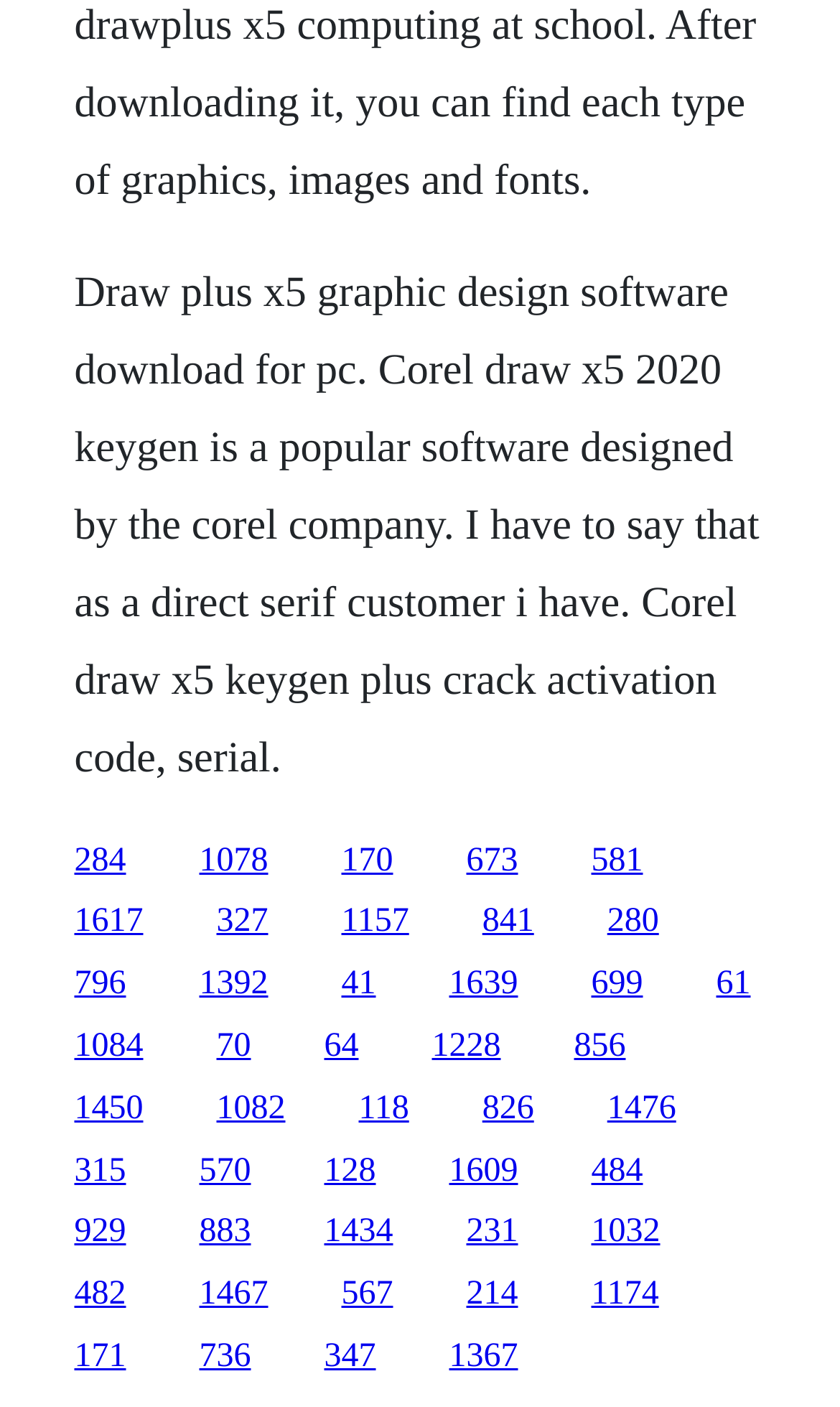Please locate the UI element described by "1032" and provide its bounding box coordinates.

[0.704, 0.863, 0.786, 0.889]